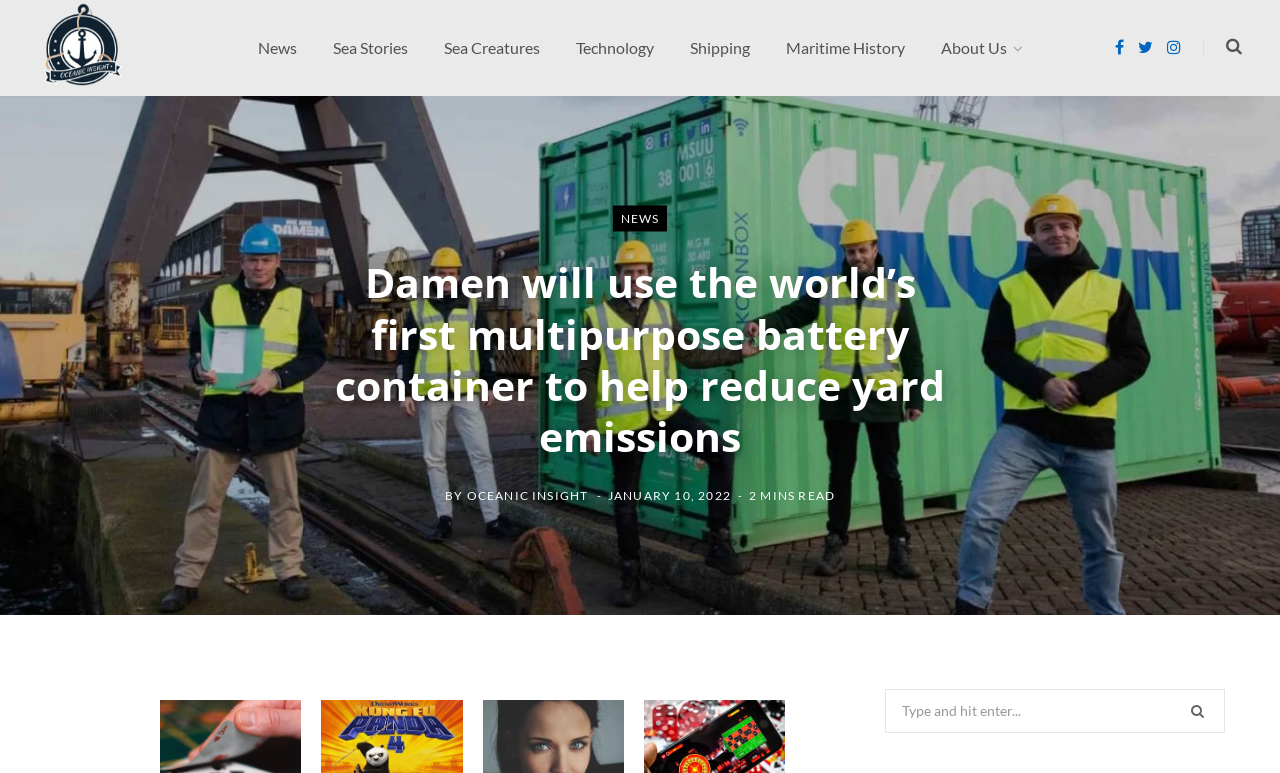Use one word or a short phrase to answer the question provided: 
What is the estimated time to read the news article?

2 MINS